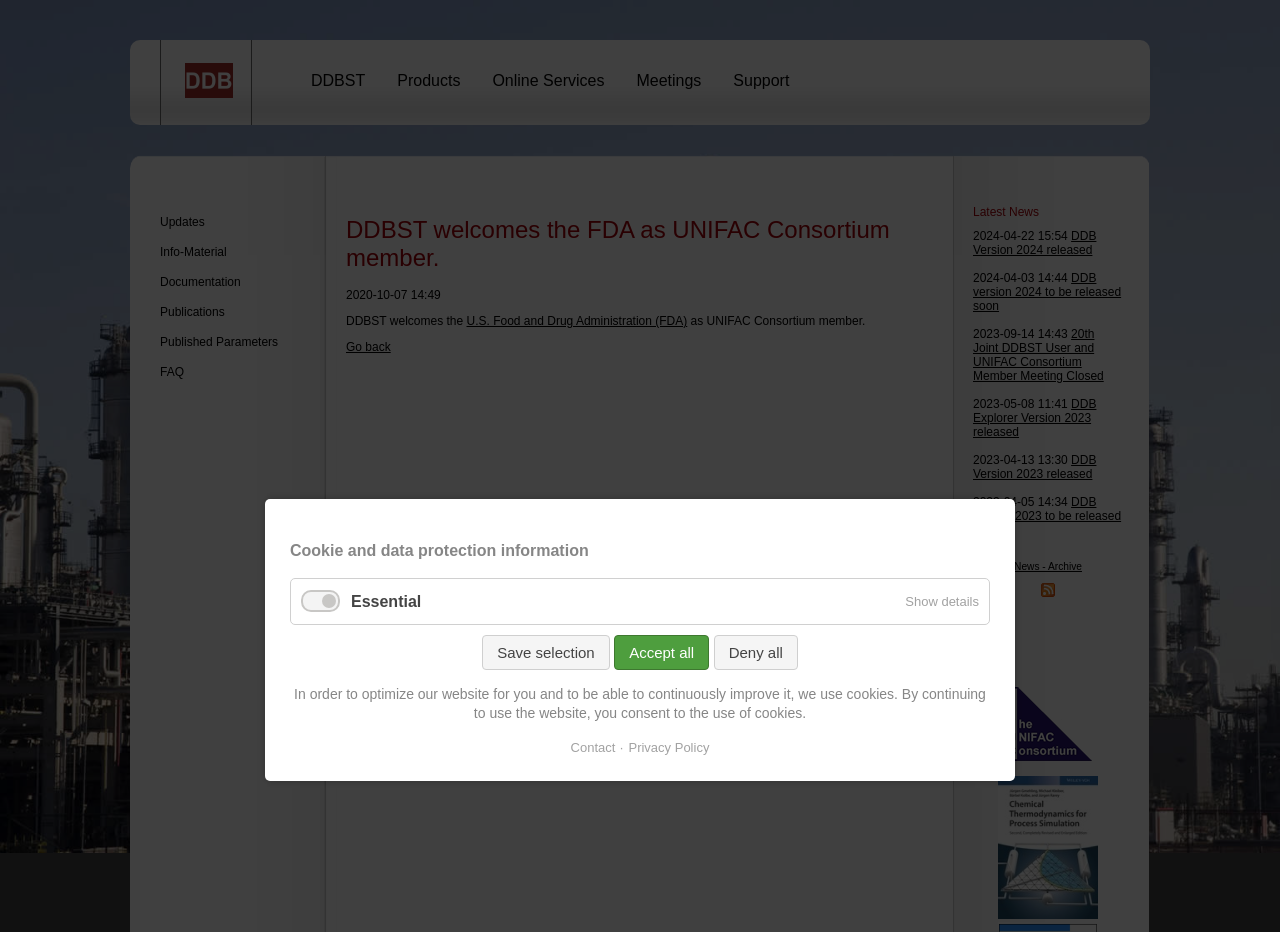Identify the bounding box coordinates of the section to be clicked to complete the task described by the following instruction: "Go to the 'DDBST' homepage". The coordinates should be four float numbers between 0 and 1, formatted as [left, top, right, bottom].

[0.243, 0.077, 0.285, 0.12]